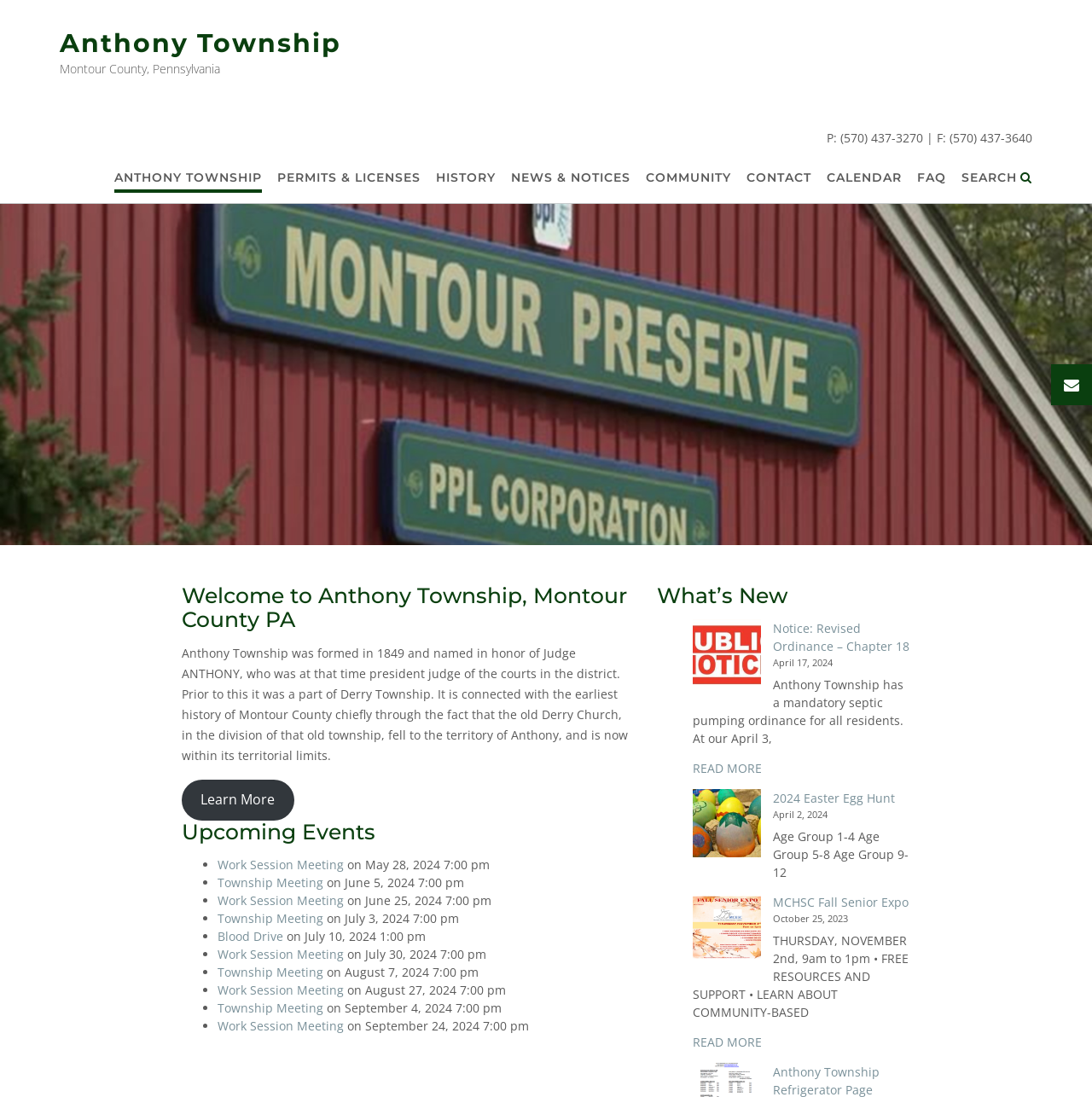Locate the bounding box coordinates of the area where you should click to accomplish the instruction: "Search for something".

[0.88, 0.155, 0.931, 0.169]